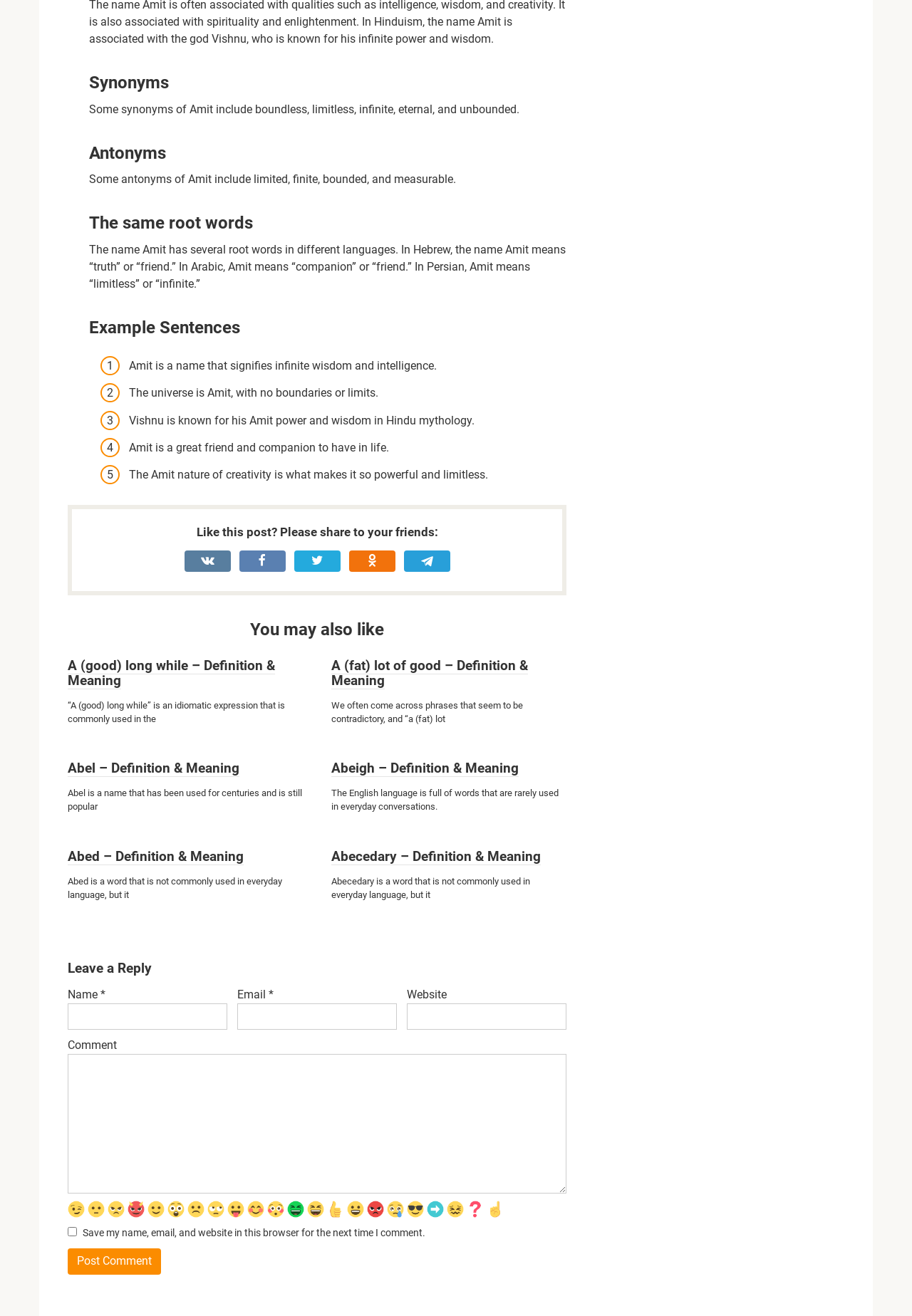What does the name Amit mean in Hebrew?
Please provide a single word or phrase as your answer based on the screenshot.

truth or friend